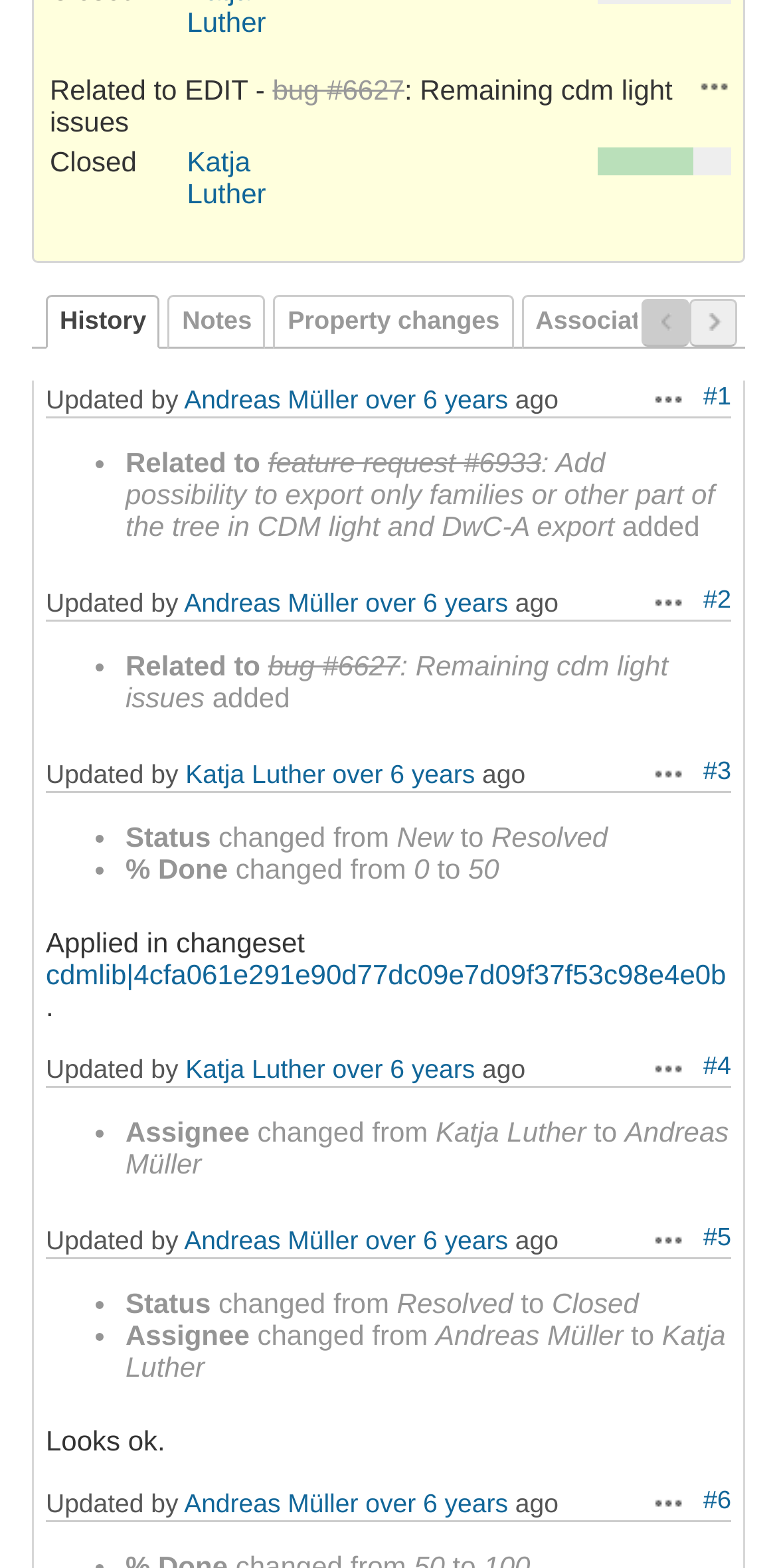How many links are there in the webpage?
Refer to the image and provide a concise answer in one word or phrase.

15